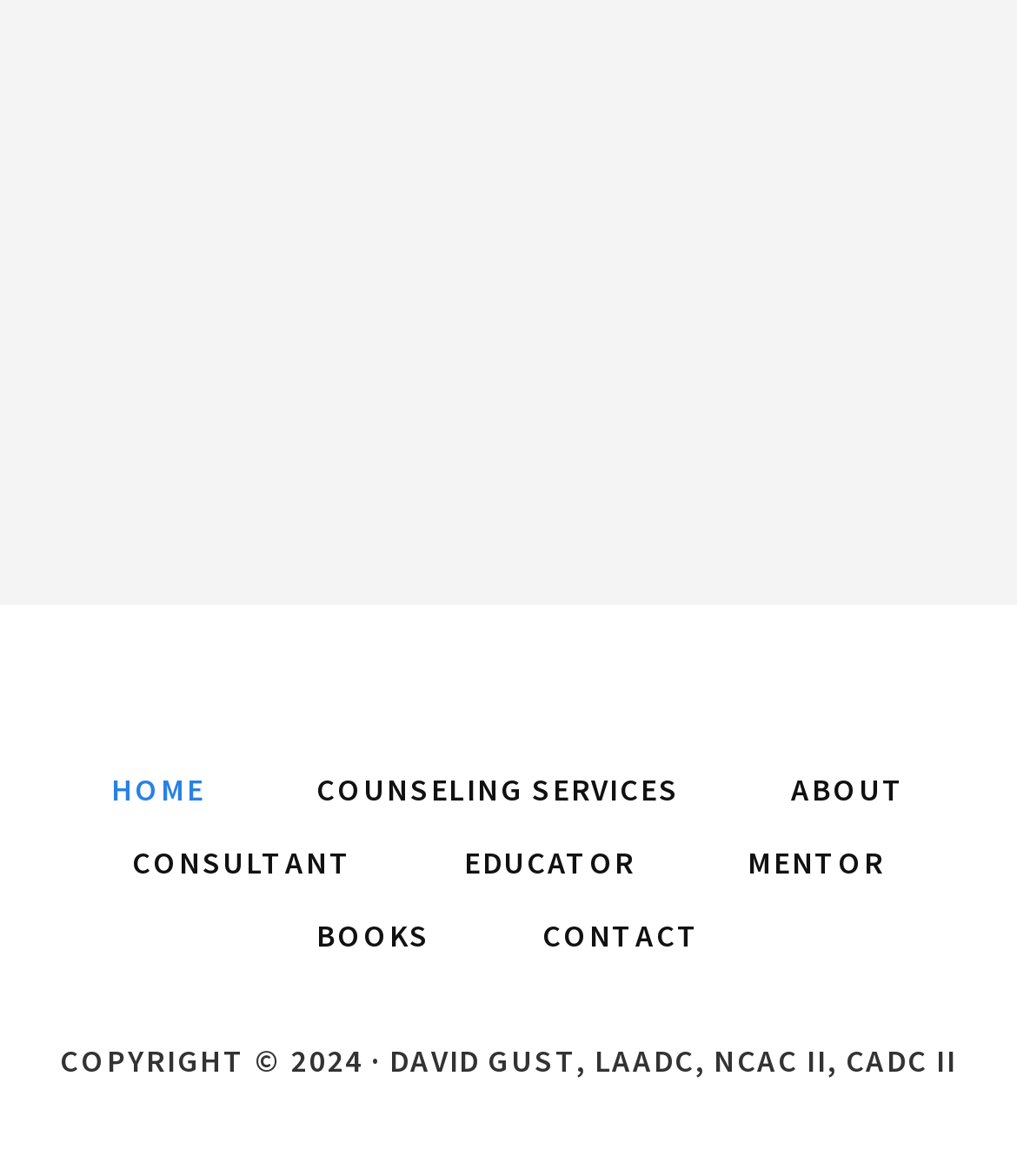Determine the bounding box coordinates of the section to be clicked to follow the instruction: "contact us". The coordinates should be given as four float numbers between 0 and 1, formatted as [left, top, right, bottom].

[0.482, 0.772, 0.74, 0.819]